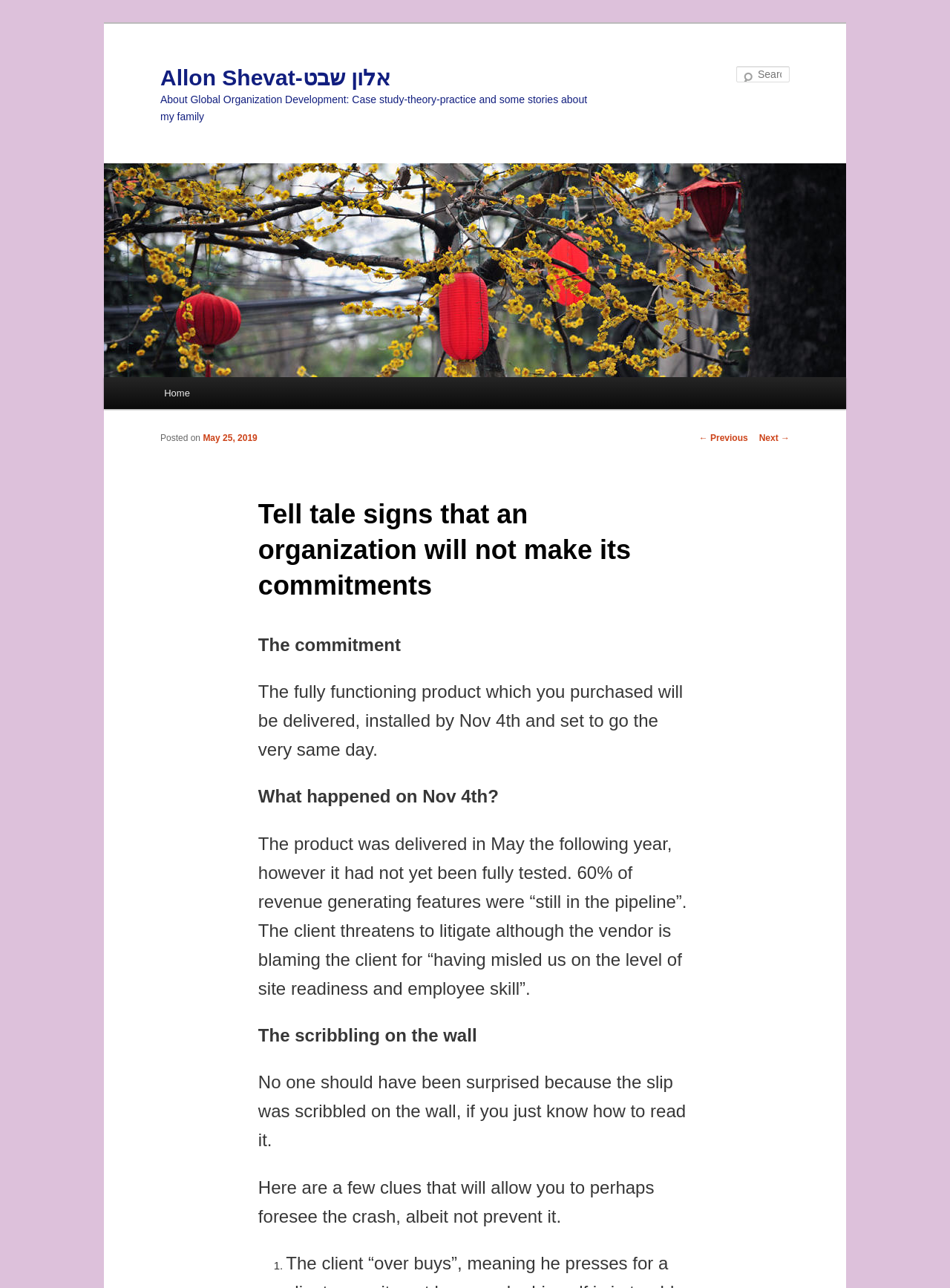Reply to the question with a single word or phrase:
What is the date of the article?

May 25, 2019